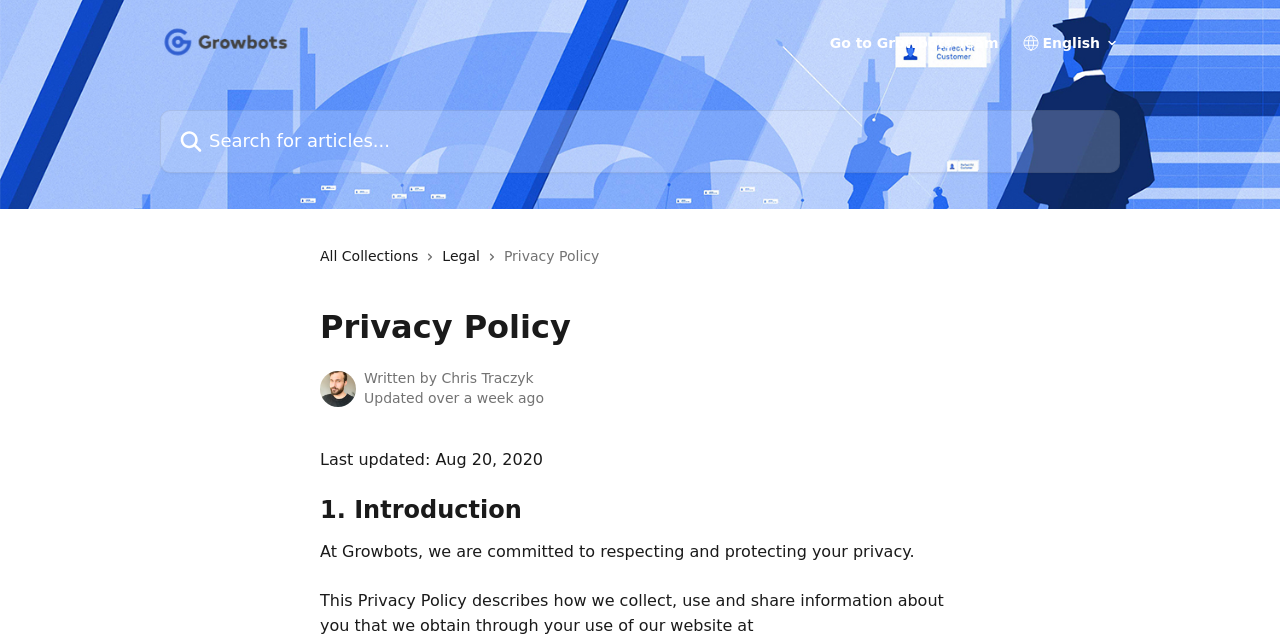Find the bounding box of the UI element described as: "Go to Growbots Team". The bounding box coordinates should be given as four float values between 0 and 1, i.e., [left, top, right, bottom].

[0.648, 0.056, 0.78, 0.078]